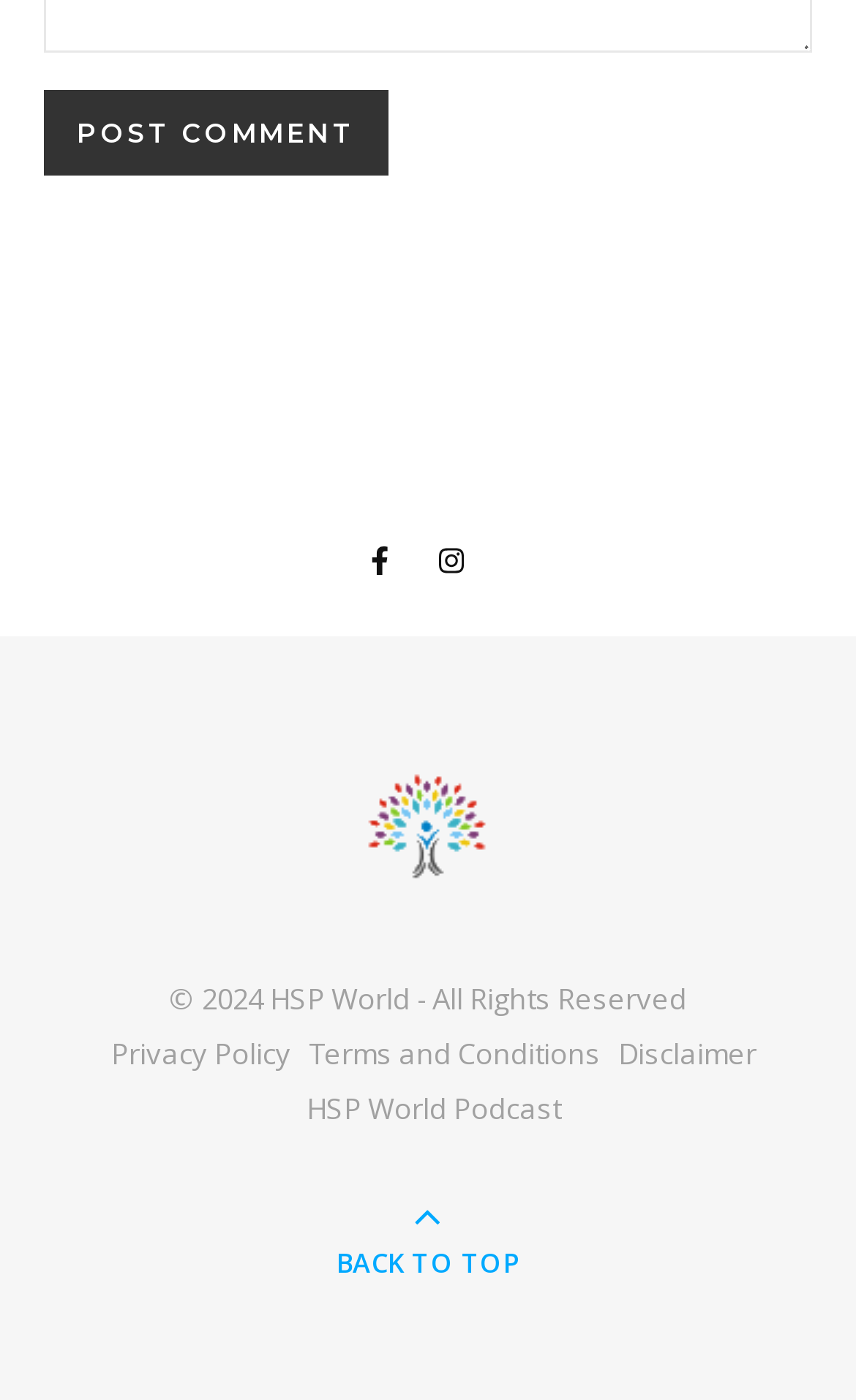Identify the bounding box coordinates for the region to click in order to carry out this instruction: "Visit the 'About Us' page". Provide the coordinates using four float numbers between 0 and 1, formatted as [left, top, right, bottom].

None